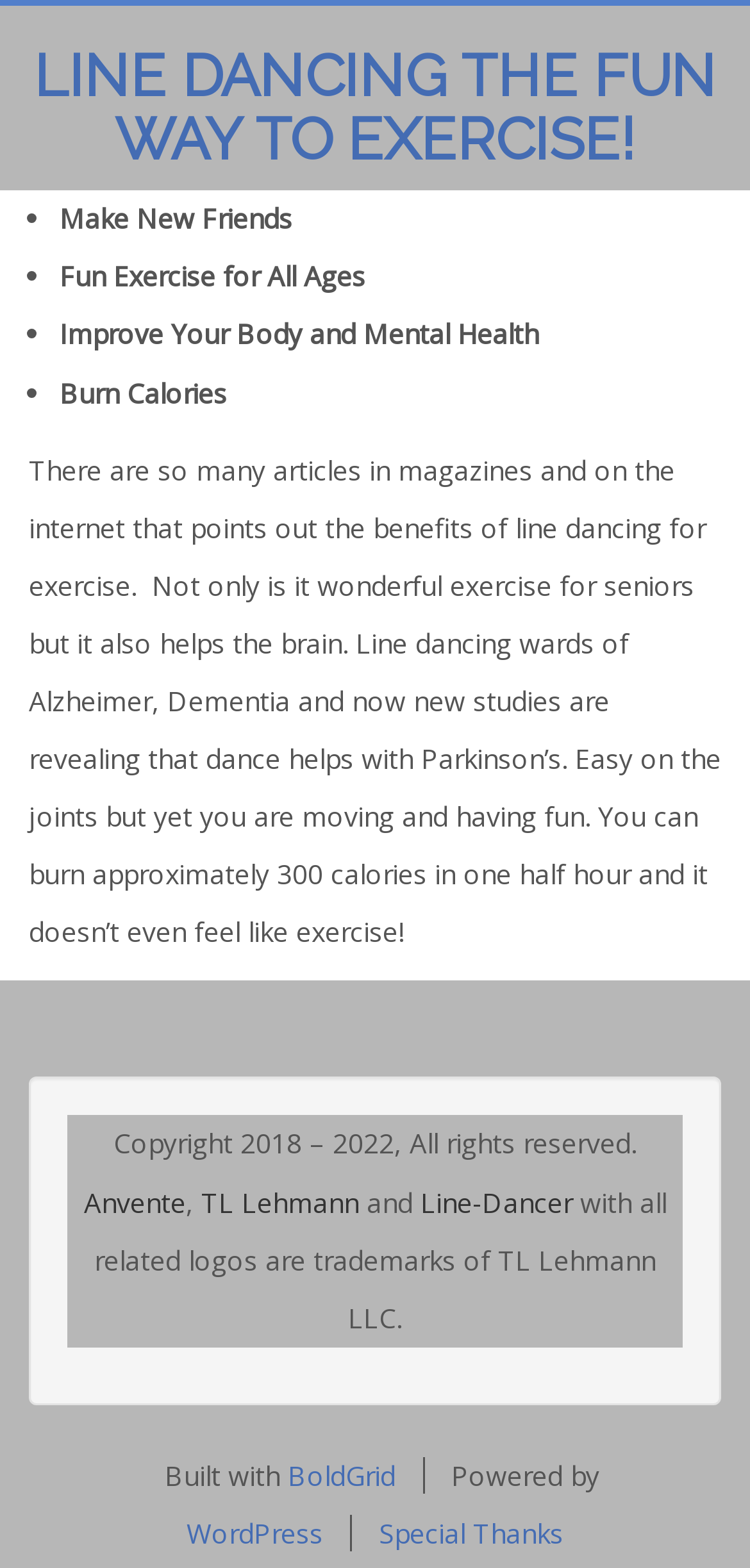Respond to the following question using a concise word or phrase: 
What platform is the website powered by?

WordPress